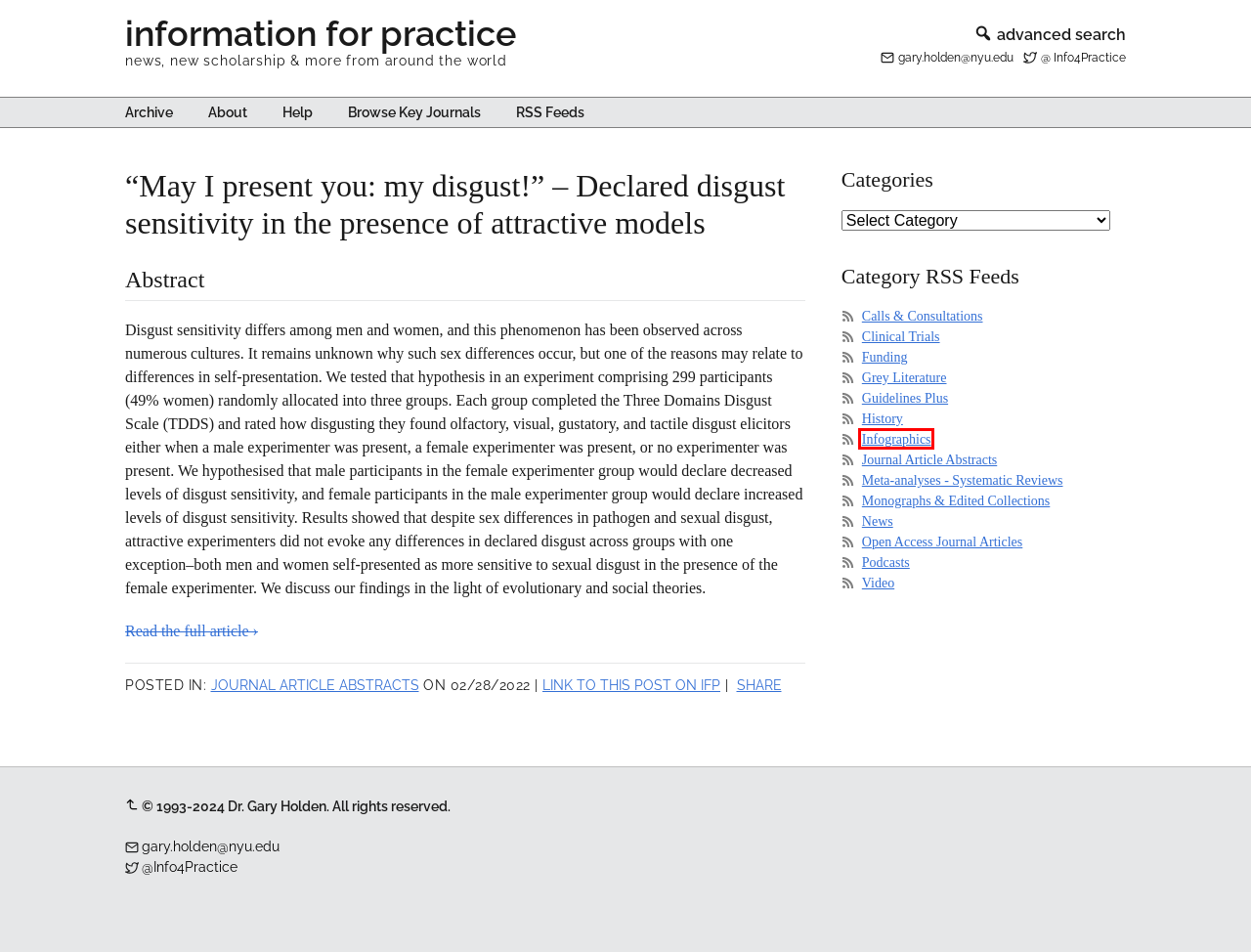You have a screenshot of a webpage with a red rectangle bounding box around a UI element. Choose the best description that matches the new page after clicking the element within the bounding box. The candidate descriptions are:
A. AddToAny - Share
B. Open Access Journal Articles Archives - information for practice
C. Browse Key Journals - information for practice
D. Grey Literature Archives - information for practice
E. Podcasts Archives - information for practice
F. Journal Article Abstracts Archives - information for practice
G. Meta-analyses - Systematic Reviews Archives - information for practice
H. Infographics Archives - information for practice

H